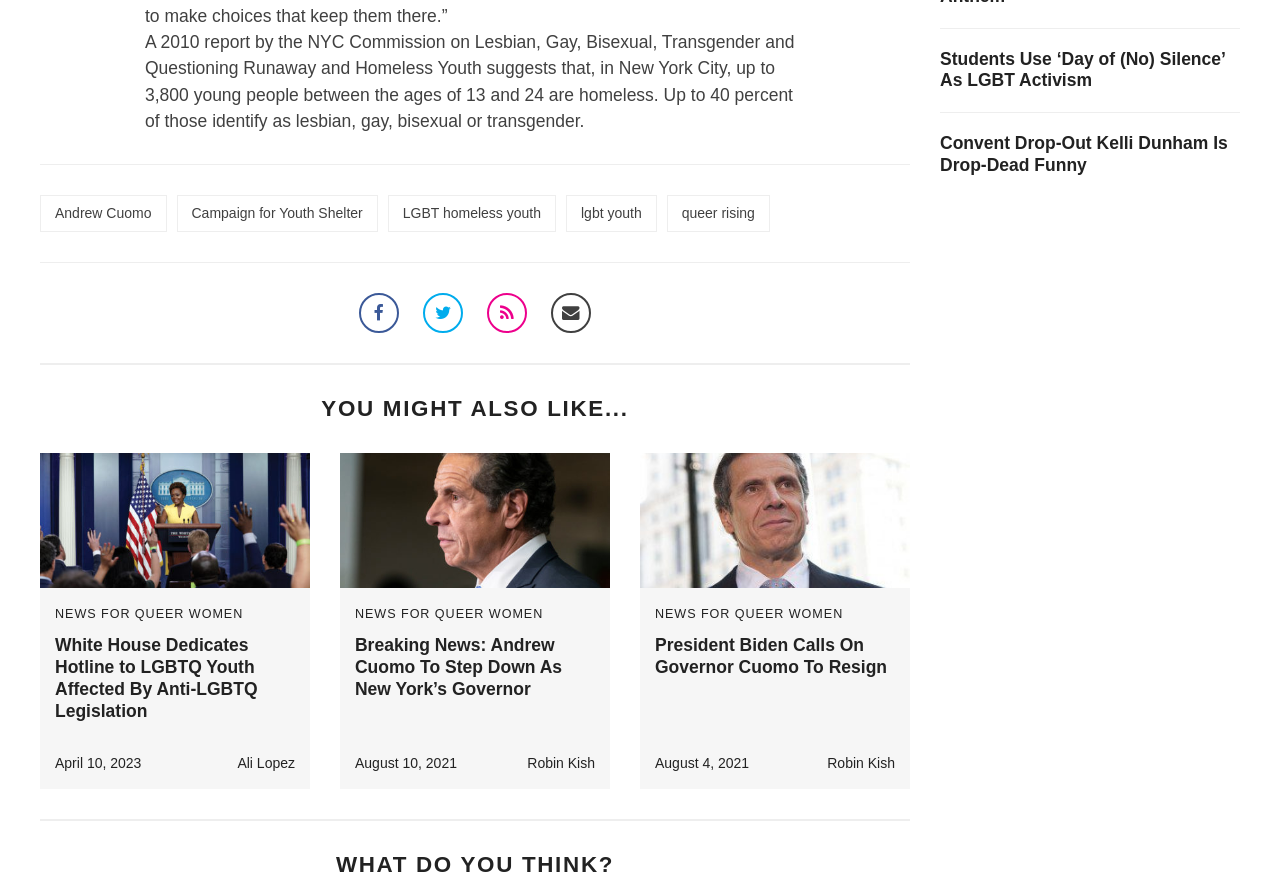Kindly determine the bounding box coordinates for the clickable area to achieve the given instruction: "Read the article 'Students Use ‘Day of (No) Silence’ As LGBT Activism'".

[0.734, 0.055, 0.969, 0.105]